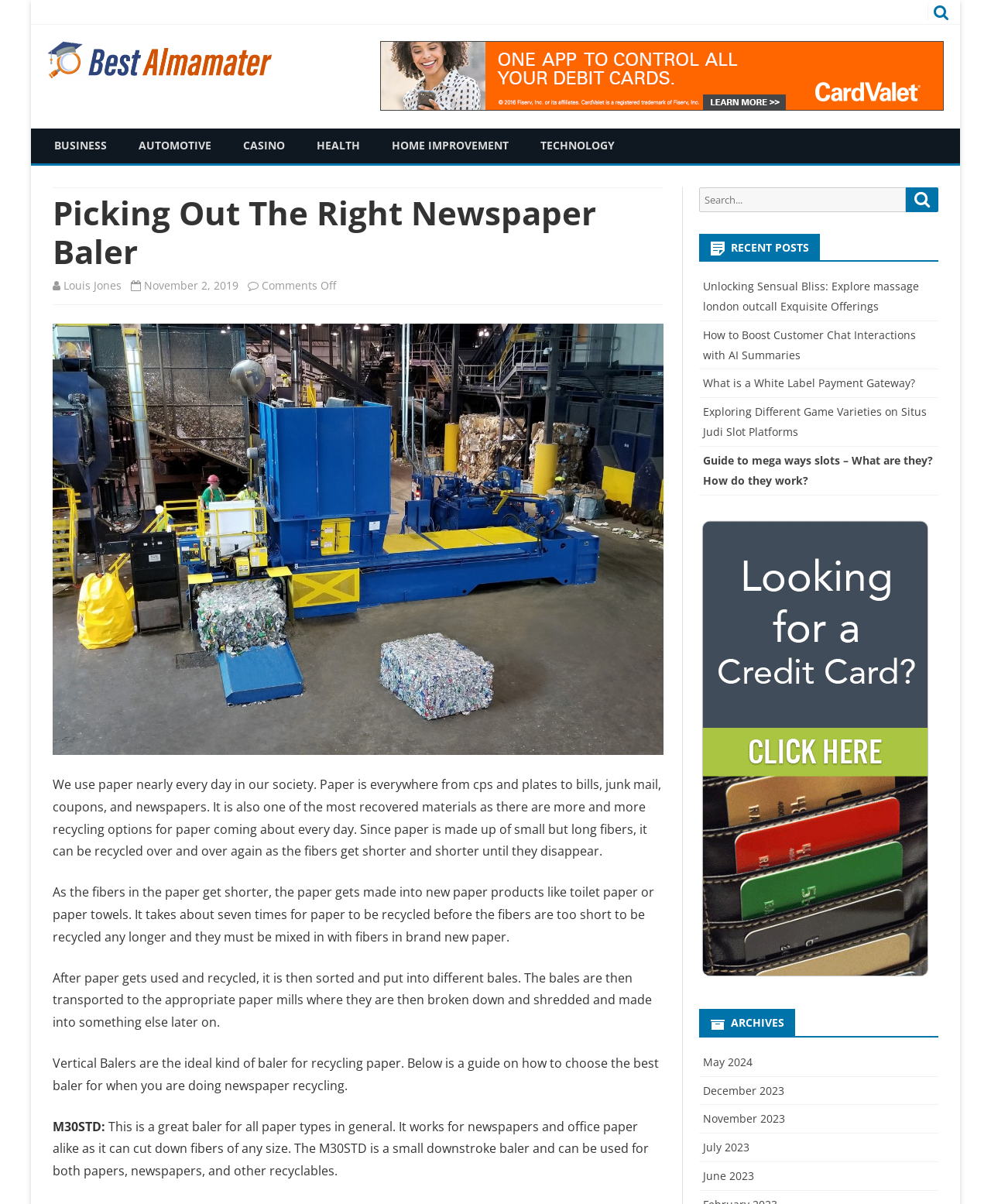Please provide the main heading of the webpage content.

Best Alma Mater